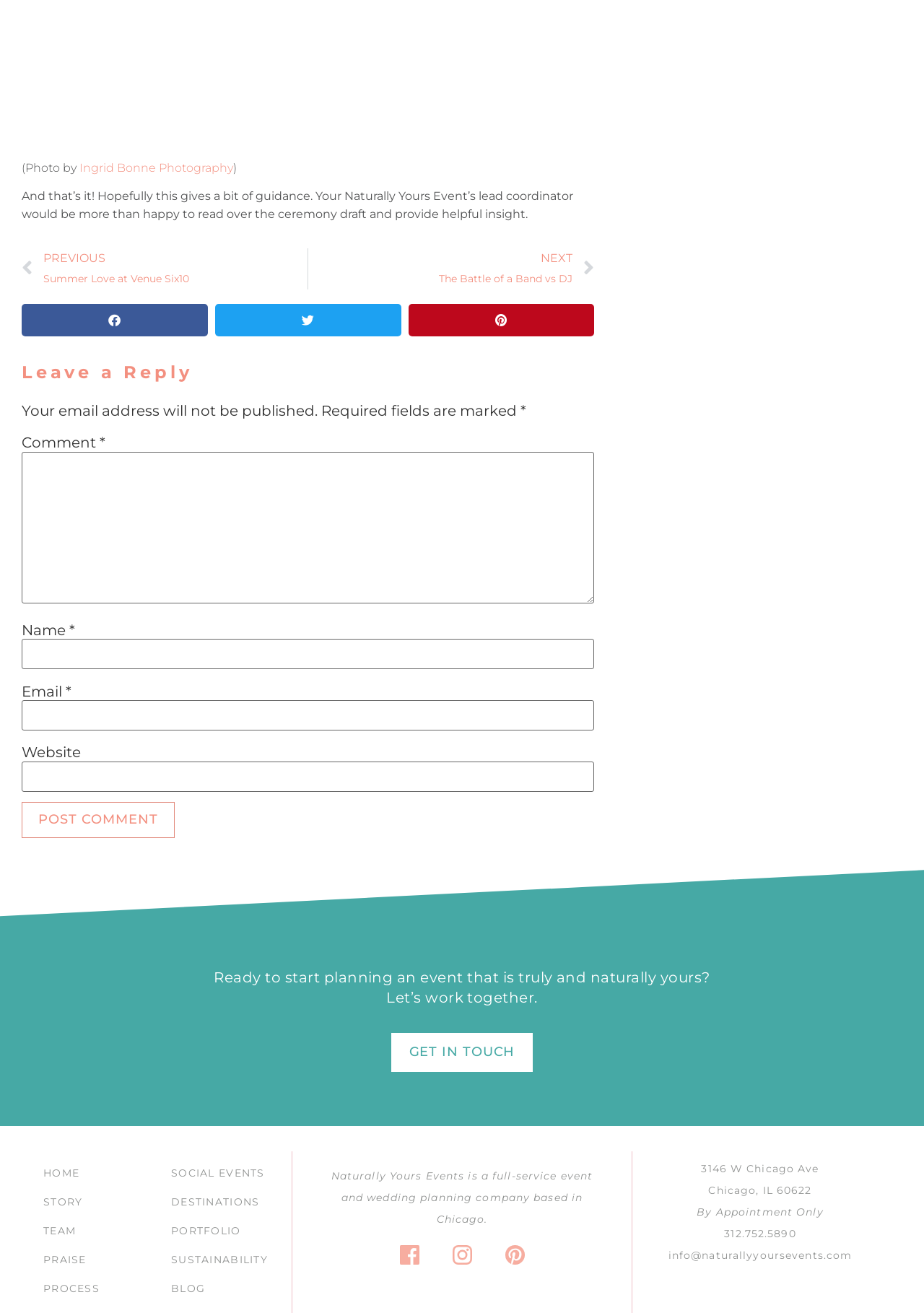Please identify the coordinates of the bounding box that should be clicked to fulfill this instruction: "Click the 'HOME' link".

[0.047, 0.882, 0.17, 0.904]